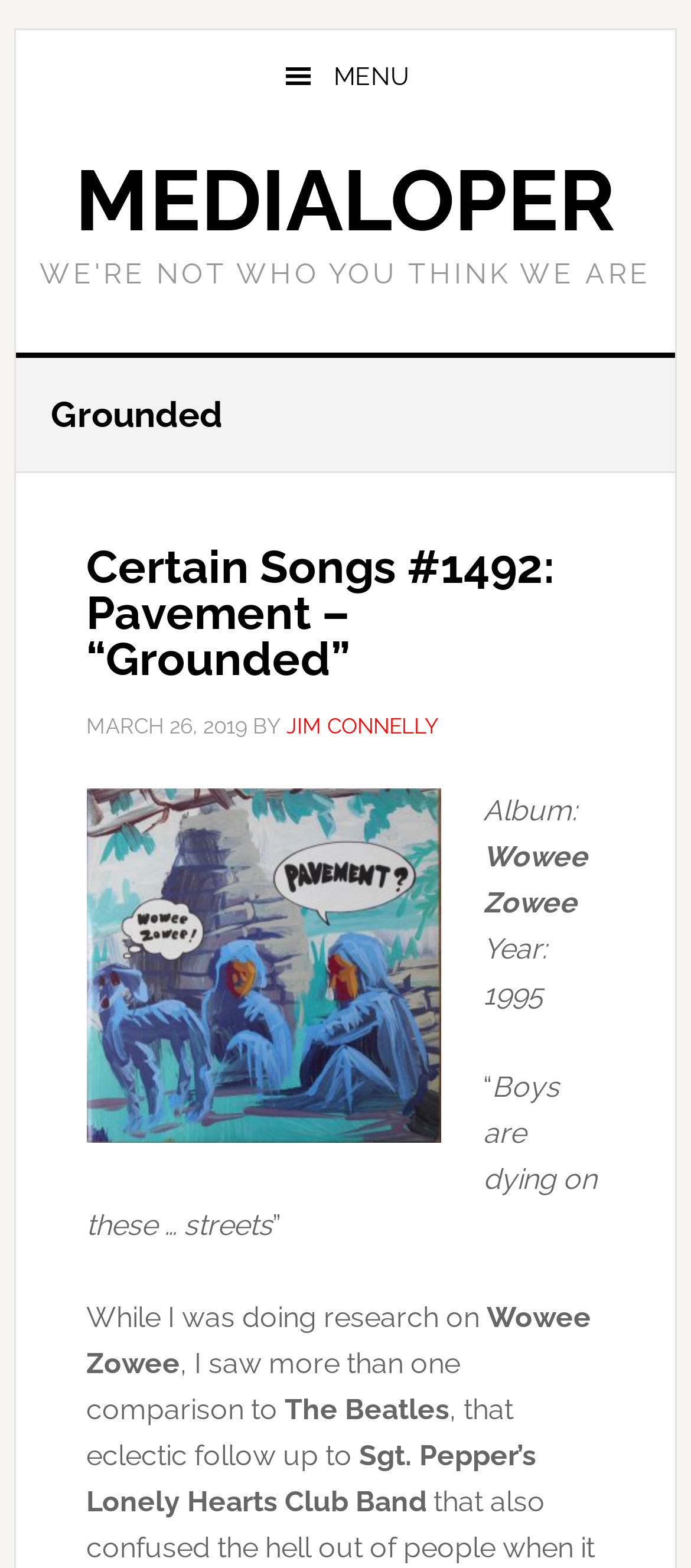Use a single word or phrase to answer this question: 
What is the band mentioned in the article?

Pavement